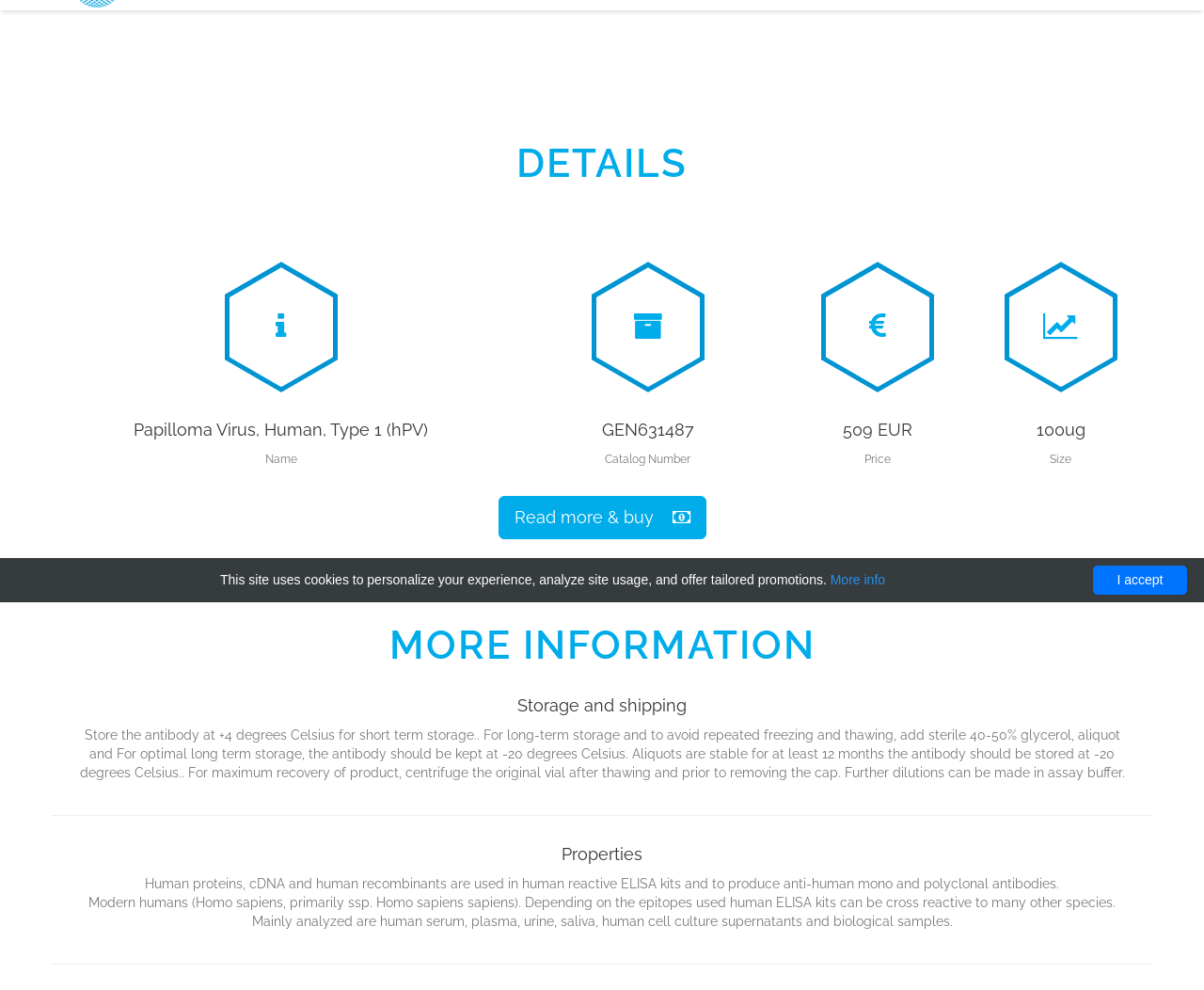Give the bounding box coordinates for this UI element: "Read more & buy". The coordinates should be four float numbers between 0 and 1, arranged as [left, top, right, bottom].

[0.414, 0.501, 0.586, 0.544]